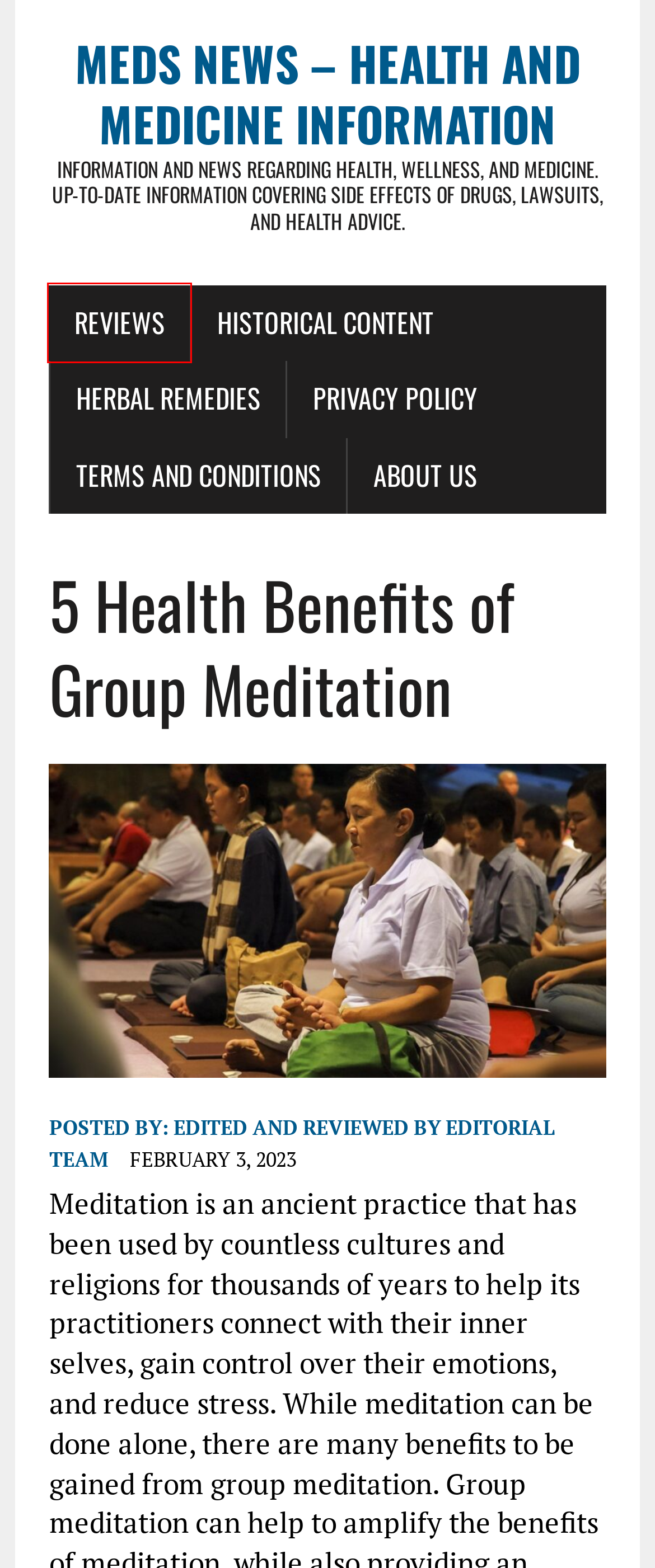Observe the webpage screenshot and focus on the red bounding box surrounding a UI element. Choose the most appropriate webpage description that corresponds to the new webpage after clicking the element in the bounding box. Here are the candidates:
A. Edited and reviewed by Editorial Team, Author at Meds News – Health And Medicine Information
B. About Us
C. Taking Muscle Relaxer And Weed Simultaneously: Is It Safe?
D. Meds News
E. Terms and Conditions
F. Guides Archives – Meds News – Health And Medicine Information
G. Historical Content
H. Privacy Policy

F